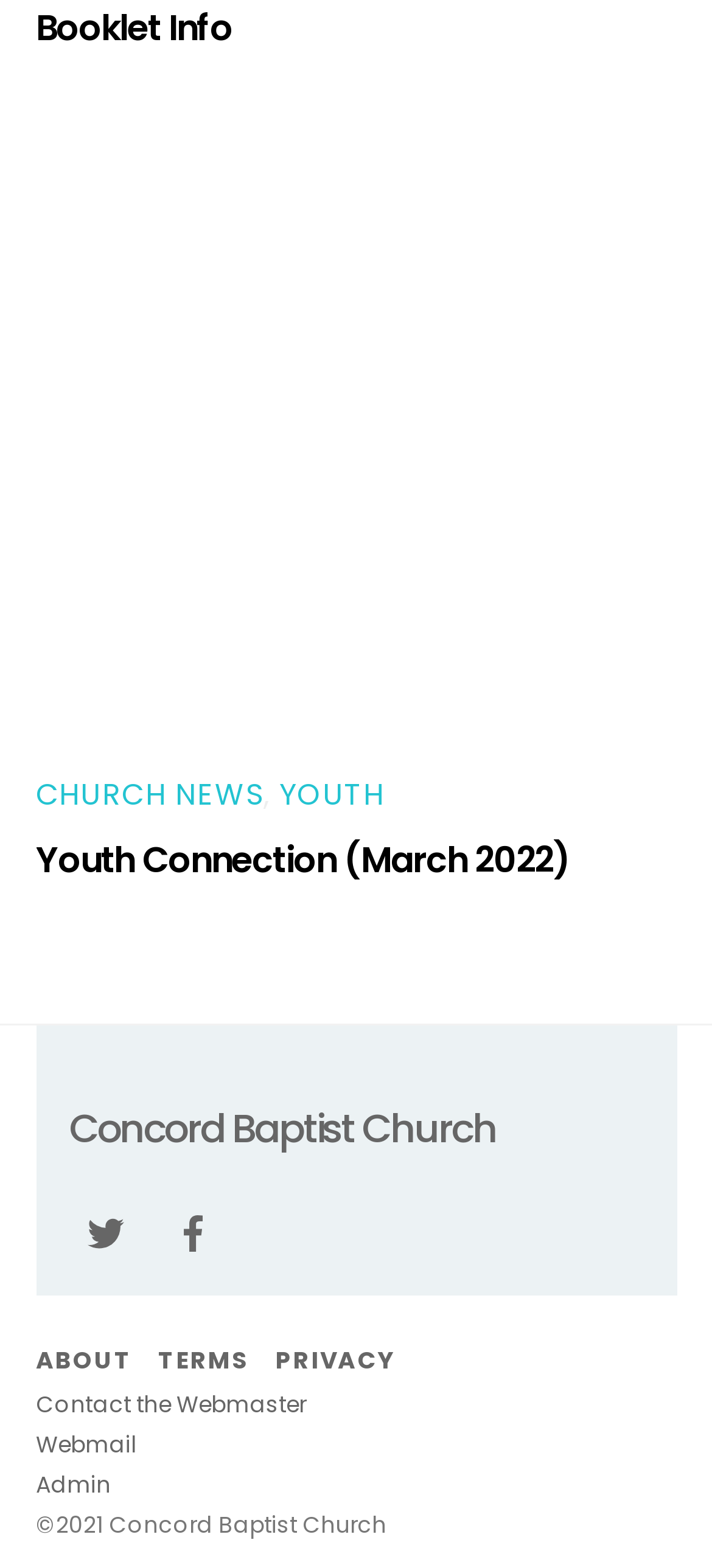What is the name of the church?
Give a one-word or short-phrase answer derived from the screenshot.

Concord Baptist Church